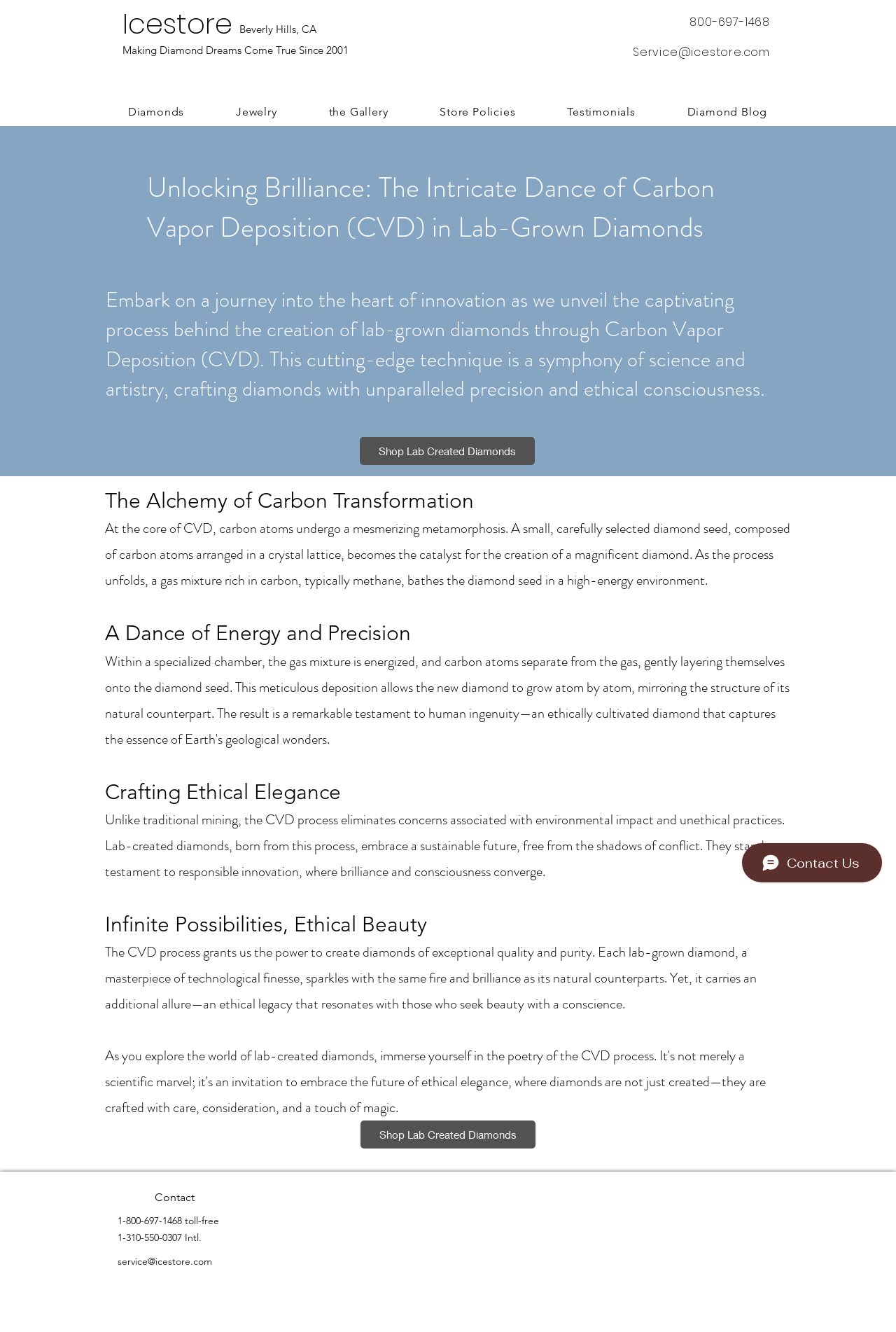What is the purpose of the CVD process?
Based on the image, answer the question with a single word or brief phrase.

Creating lab-grown diamonds